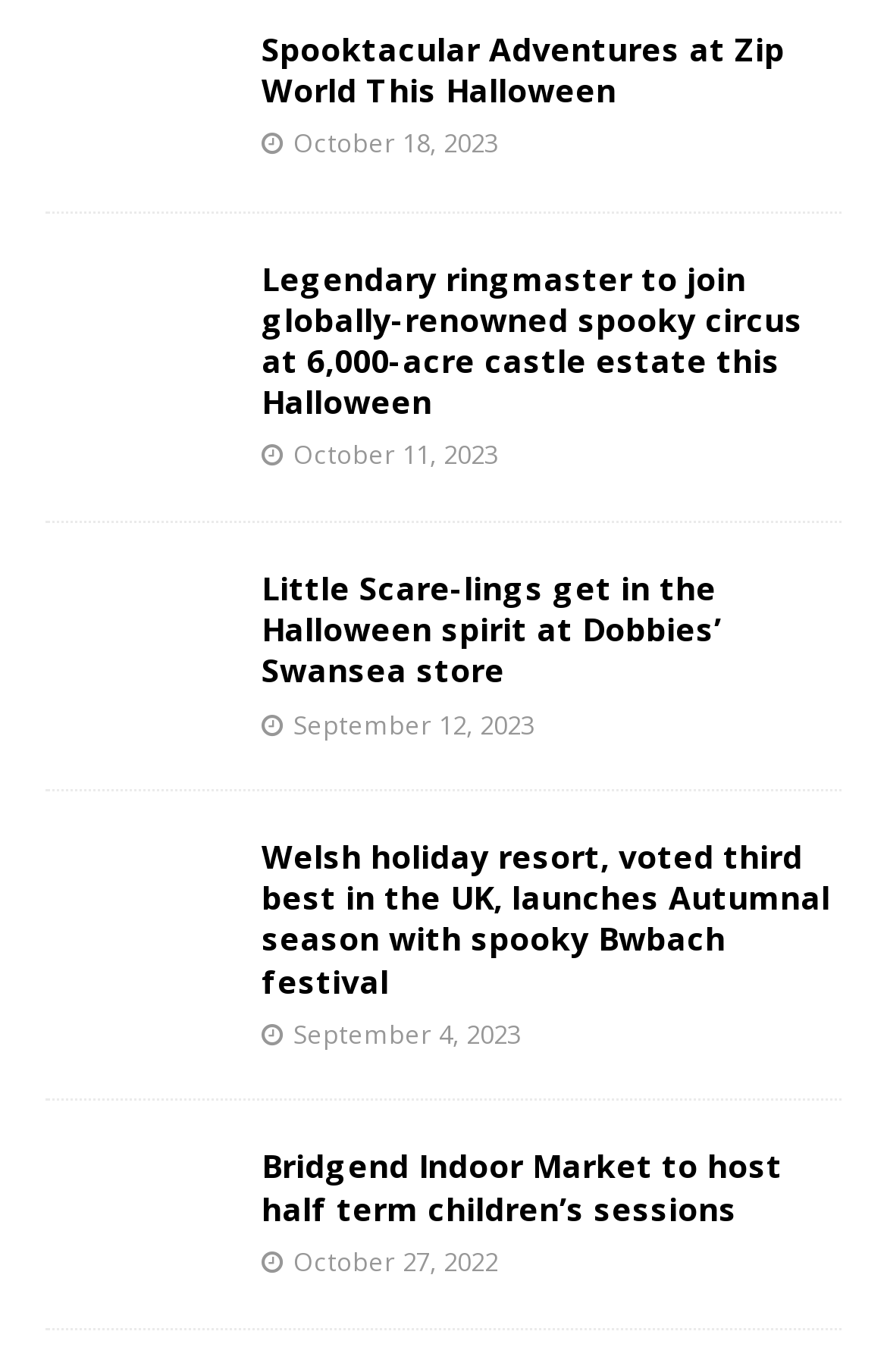Locate the bounding box coordinates of the element I should click to achieve the following instruction: "Enter your name".

None